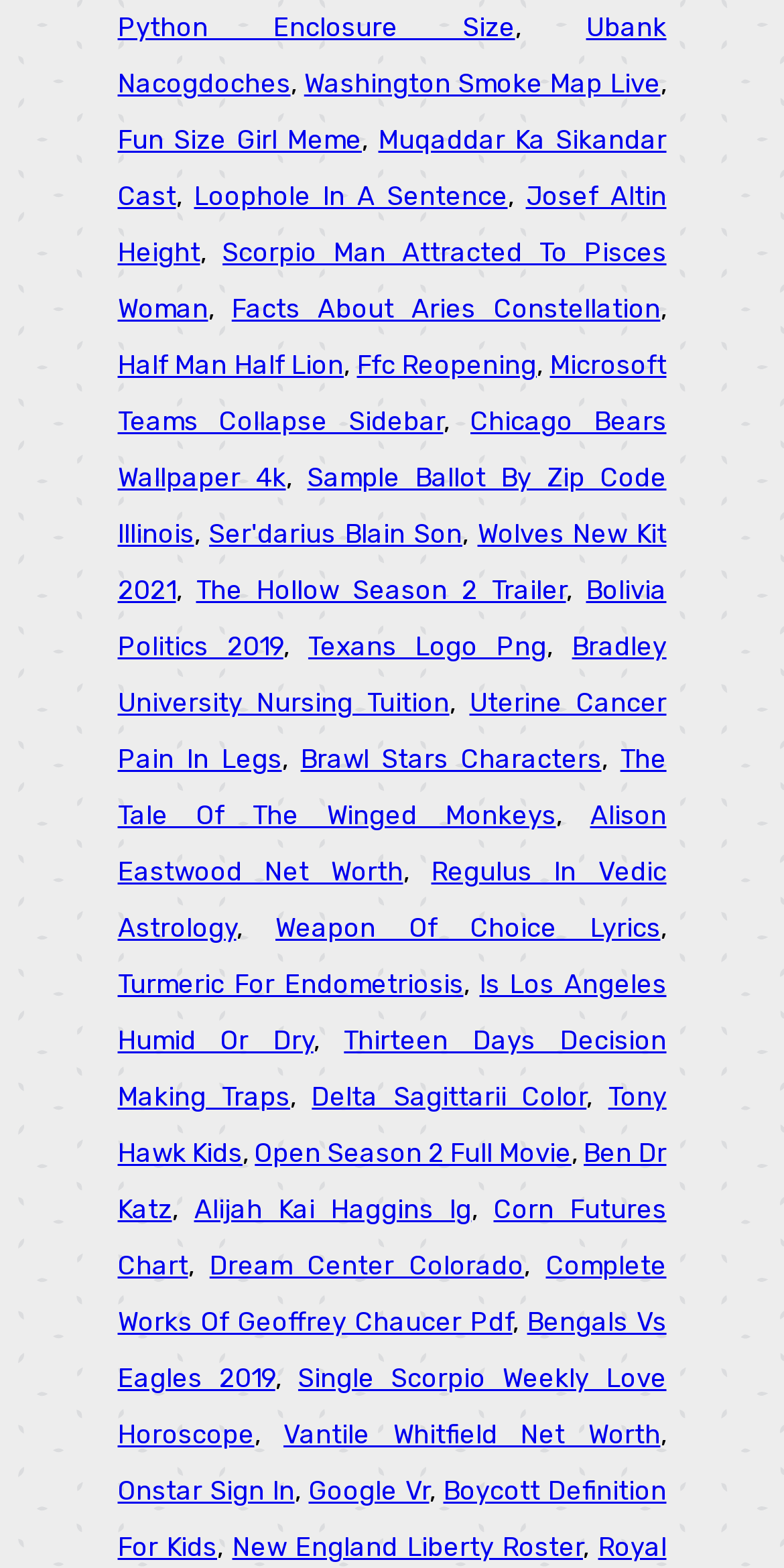Determine the bounding box coordinates for the HTML element described here: "Bolivia Politics 2019".

[0.15, 0.367, 0.85, 0.422]